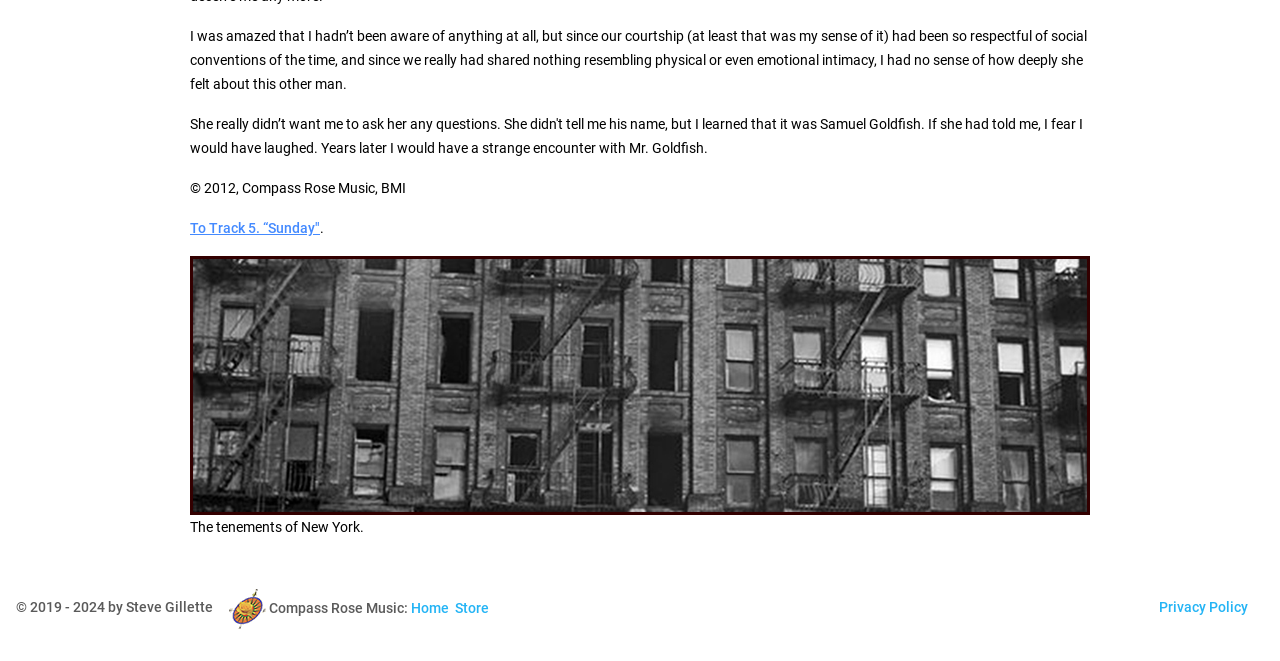Is the link 'To Track 5. “Sunday”' above the footer image?
Please give a well-detailed answer to the question.

I compared the y1 and y2 coordinates of the link 'To Track 5. “Sunday”' and the footer image. The link has a y1 value of 0.333 and a y2 value of 0.357, while the footer image has a y1 value of 0.387. Since the y1 value of the link is smaller, it is located above the footer image.